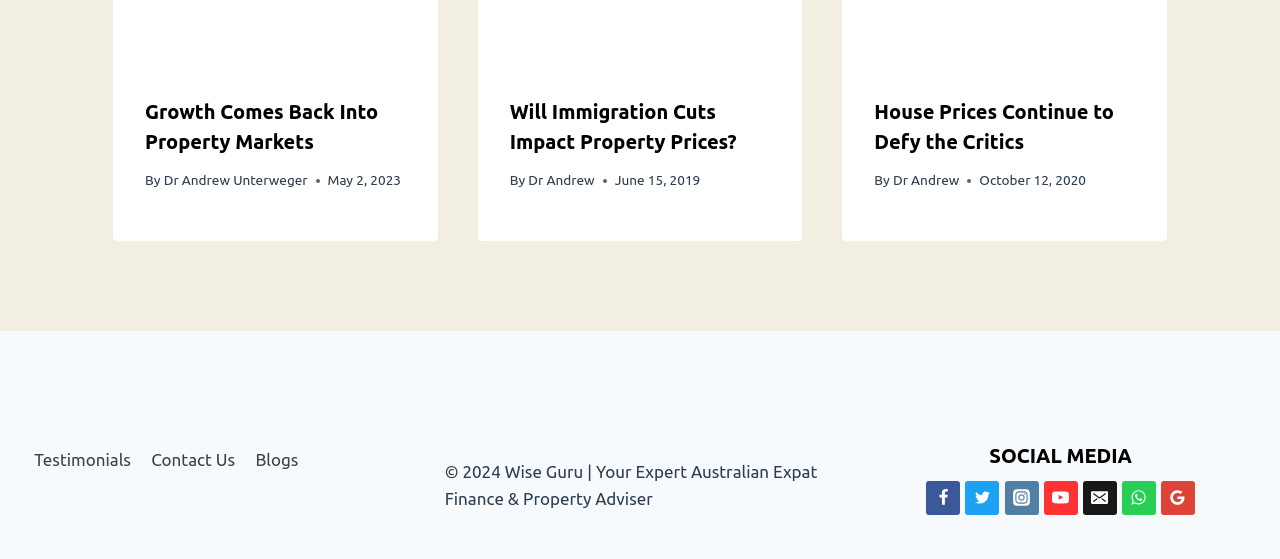What is the title of the first article?
Look at the image and answer the question using a single word or phrase.

Growth Comes Back Into Property Markets